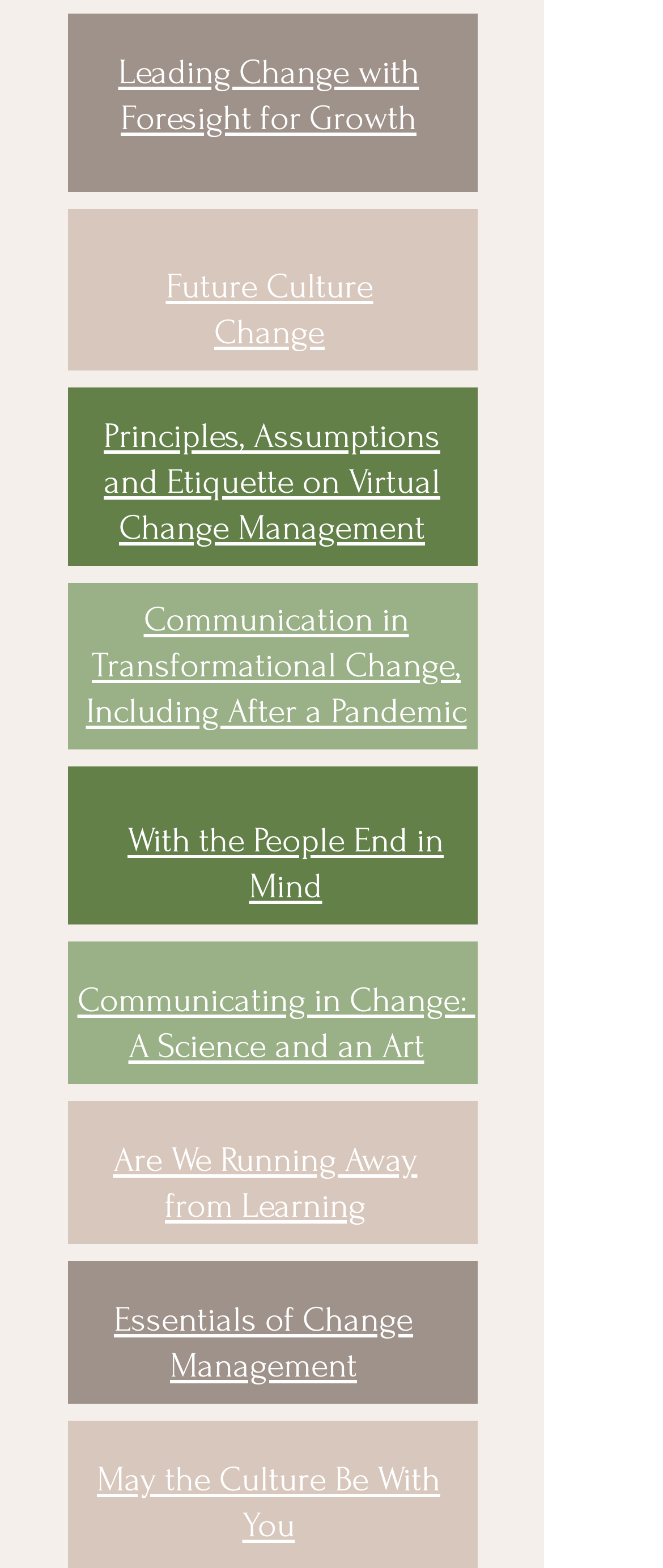What is the first heading on the webpage?
Based on the image, provide a one-word or brief-phrase response.

Leading Change with Foresight for Growth